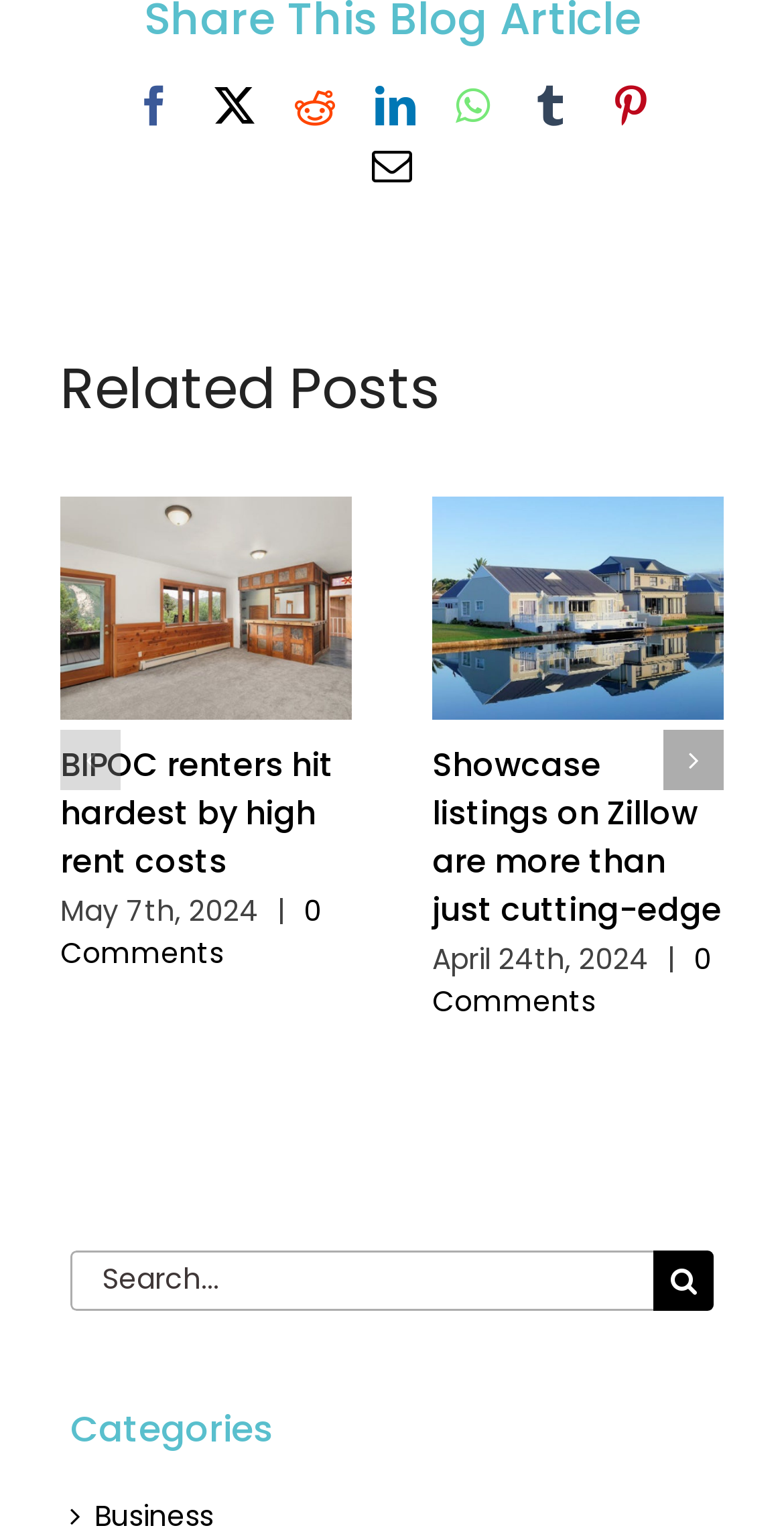How many related posts are displayed?
Based on the visual content, answer with a single word or a brief phrase.

2